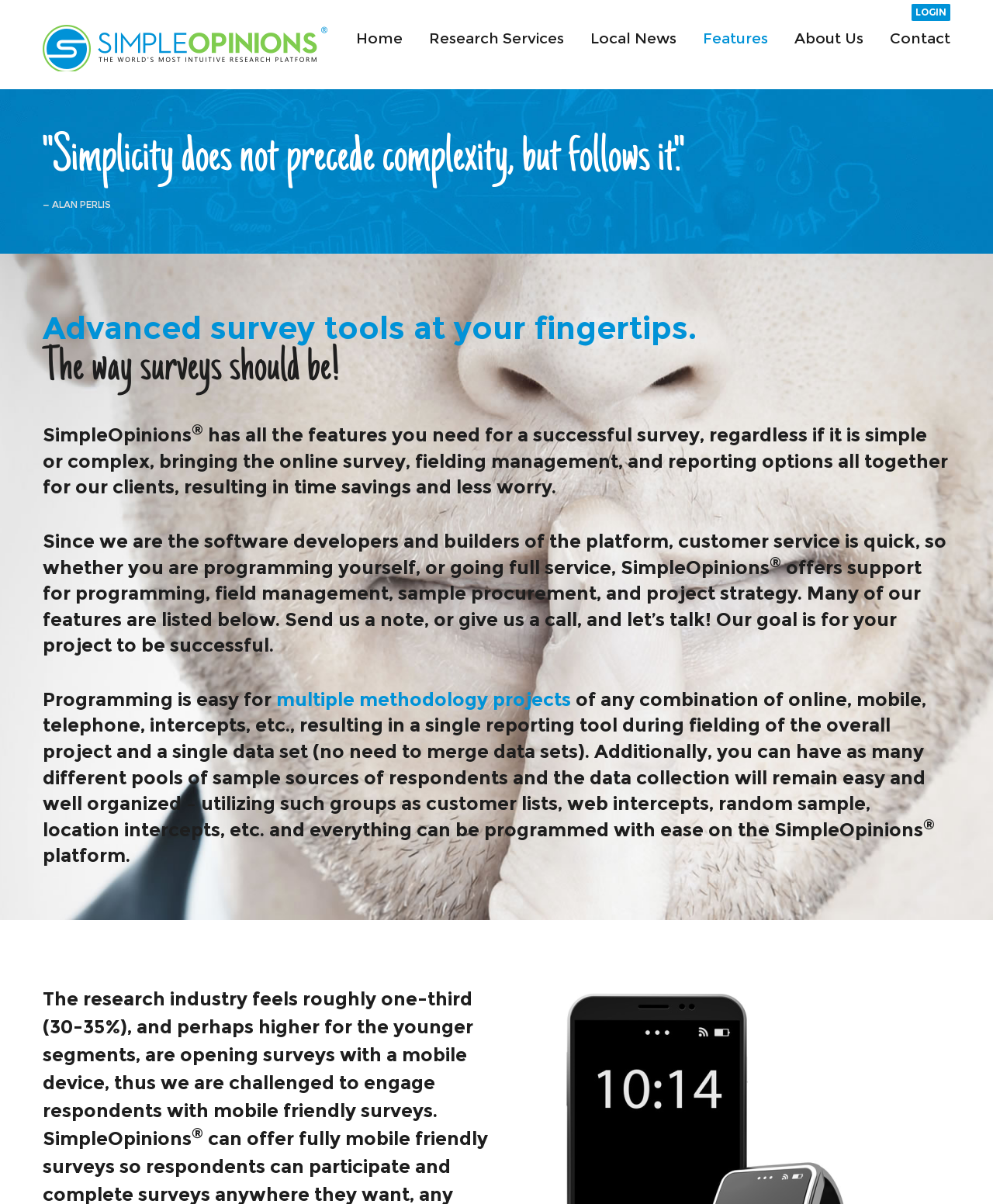Determine the bounding box coordinates of the region that needs to be clicked to achieve the task: "Click on the 'Features' link".

[0.708, 0.026, 0.773, 0.038]